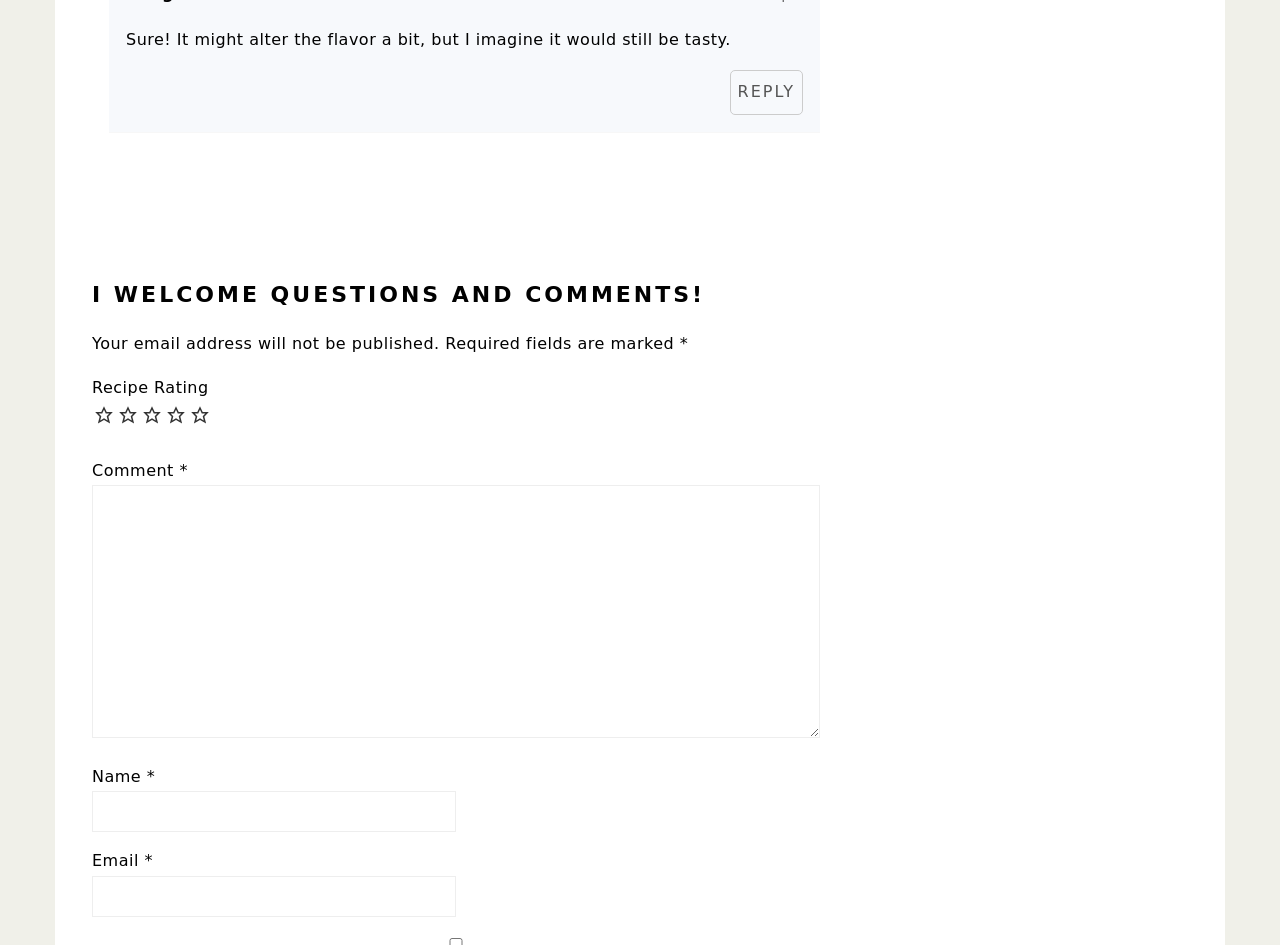Show me the bounding box coordinates of the clickable region to achieve the task as per the instruction: "Enter your email".

[0.072, 0.927, 0.356, 0.971]